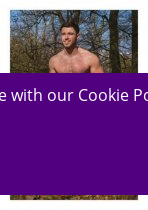Describe the scene depicted in the image with great detail.

The image features a muscular man posing outdoors, exuding confidence and strength. He is standing in a natural setting, possibly a park or wooded area, with trees in the background, suggesting a connection with nature. The sunlight filtering through the leaves illuminates his physique, highlighting his toned arms and upper body. He appears to be smiling gently, giving the impression of a warm and approachable demeanor. This striking visual may be part of a promotional piece, showcasing a lifestyle or fitness-related theme.